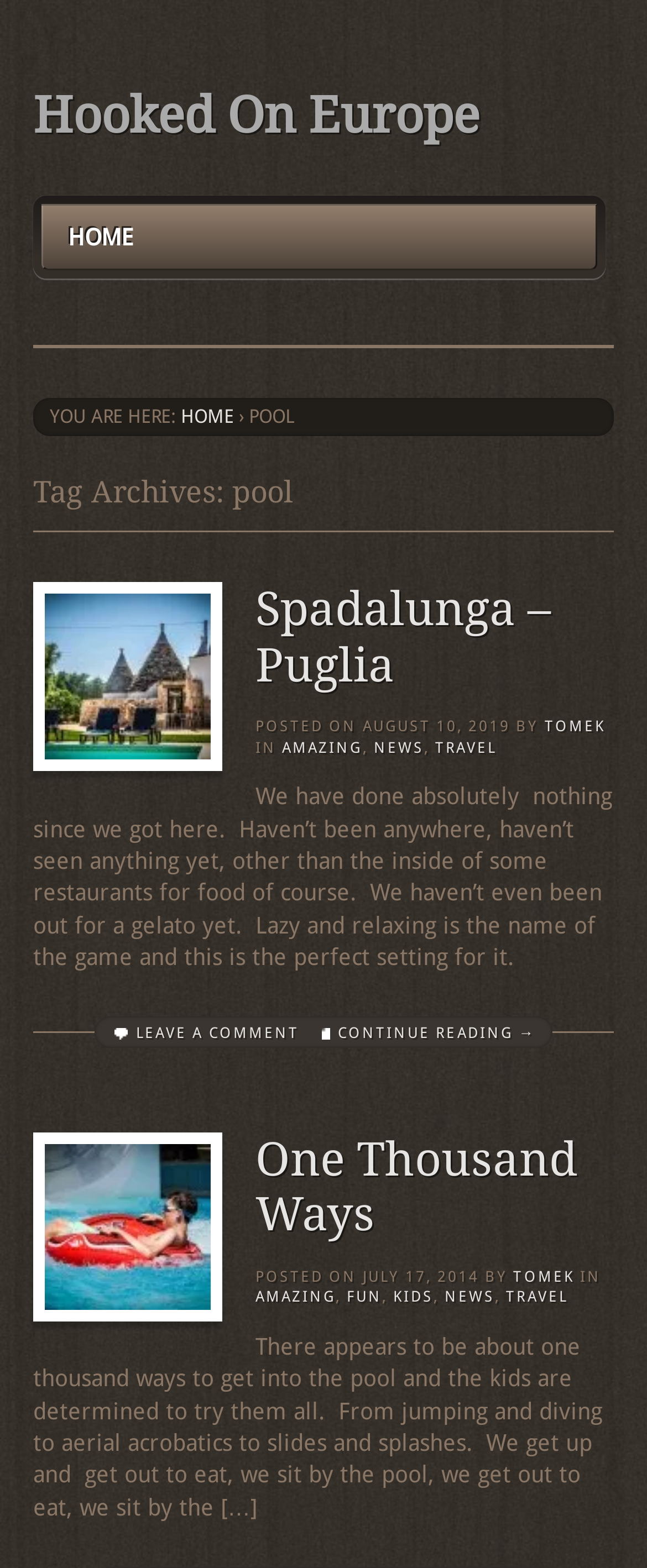Answer this question using a single word or a brief phrase:
Who wrote the first article?

TOMEK